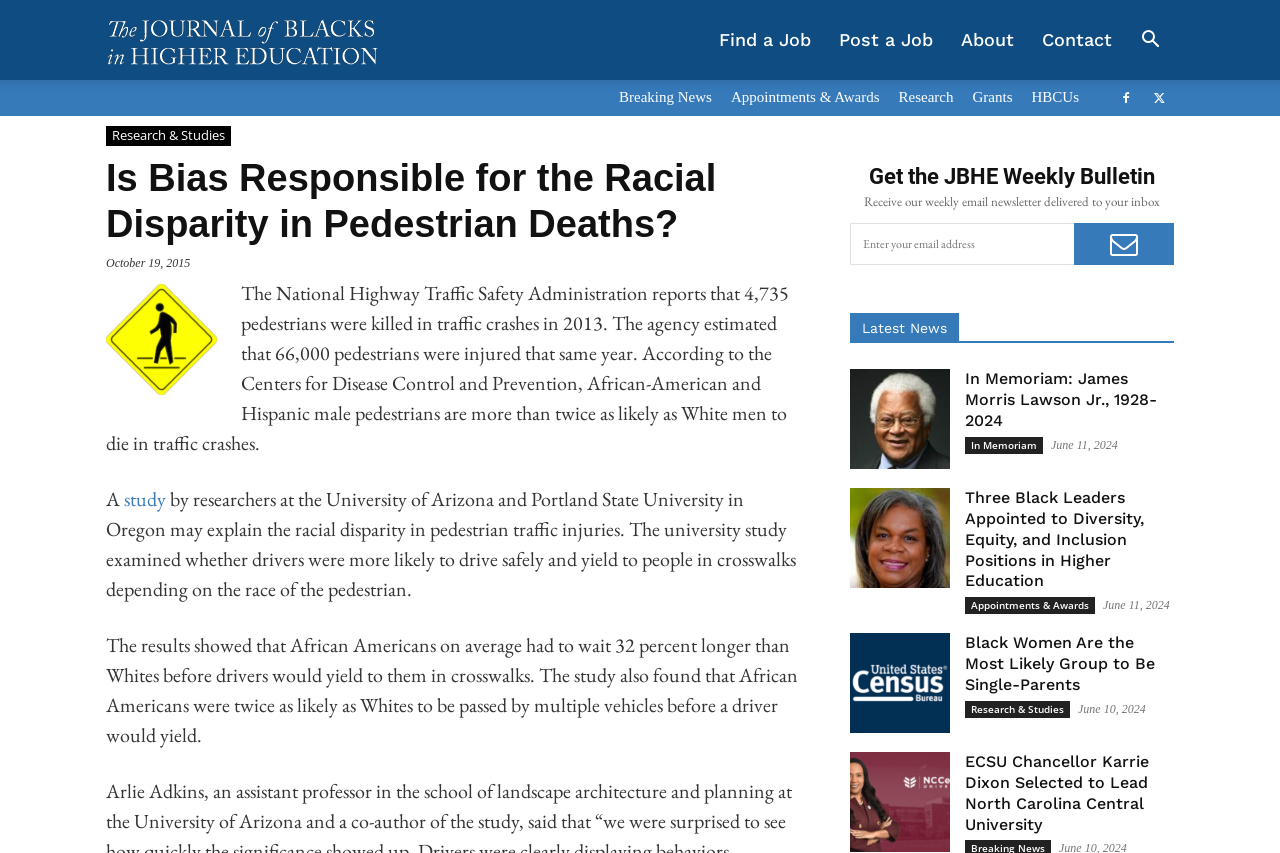Extract the primary header of the webpage and generate its text.

Is Bias Responsible for the Racial Disparity in Pedestrian Deaths?